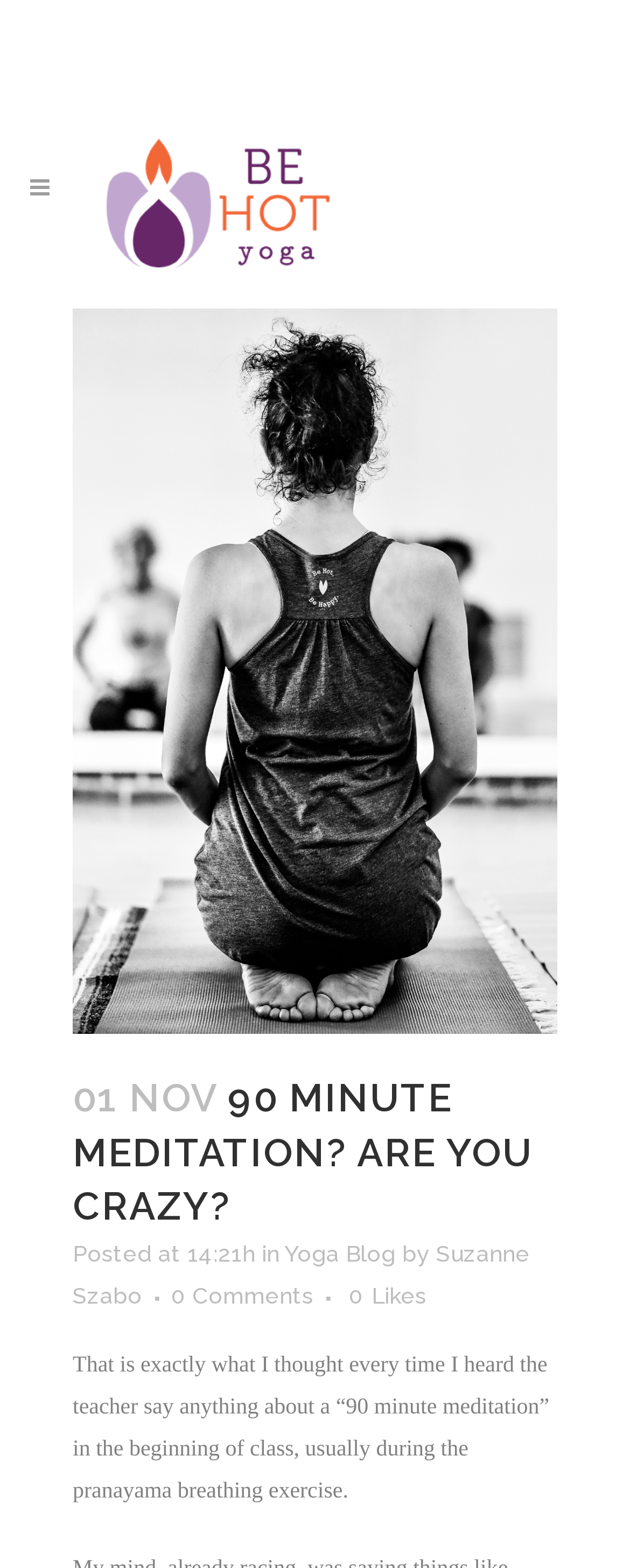What is the category of the blog post?
Look at the image and respond with a single word or a short phrase.

Yoga Blog